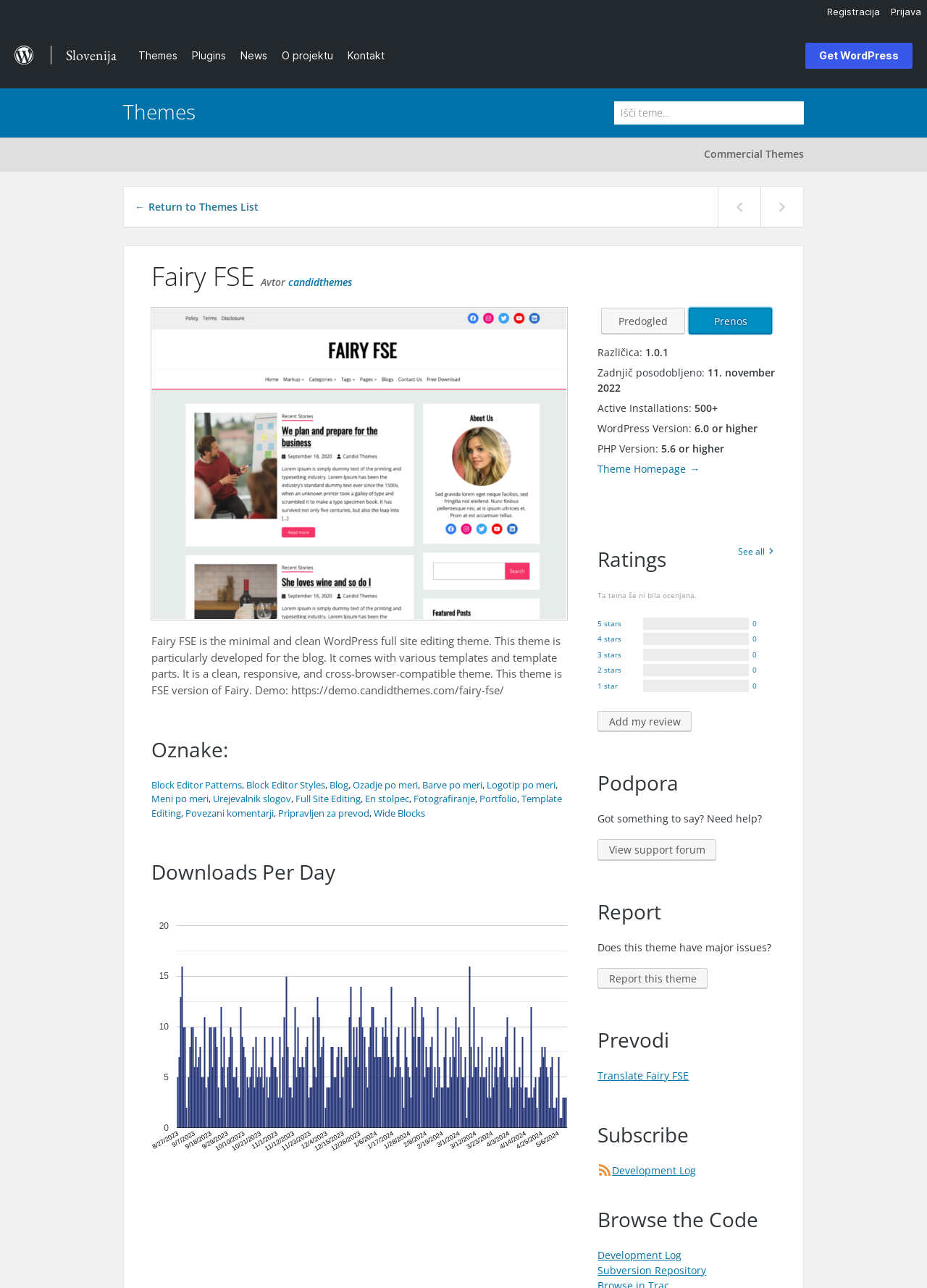Determine the coordinates of the bounding box for the clickable area needed to execute this instruction: "Click on the 'Get WordPress' button".

[0.869, 0.033, 0.984, 0.053]